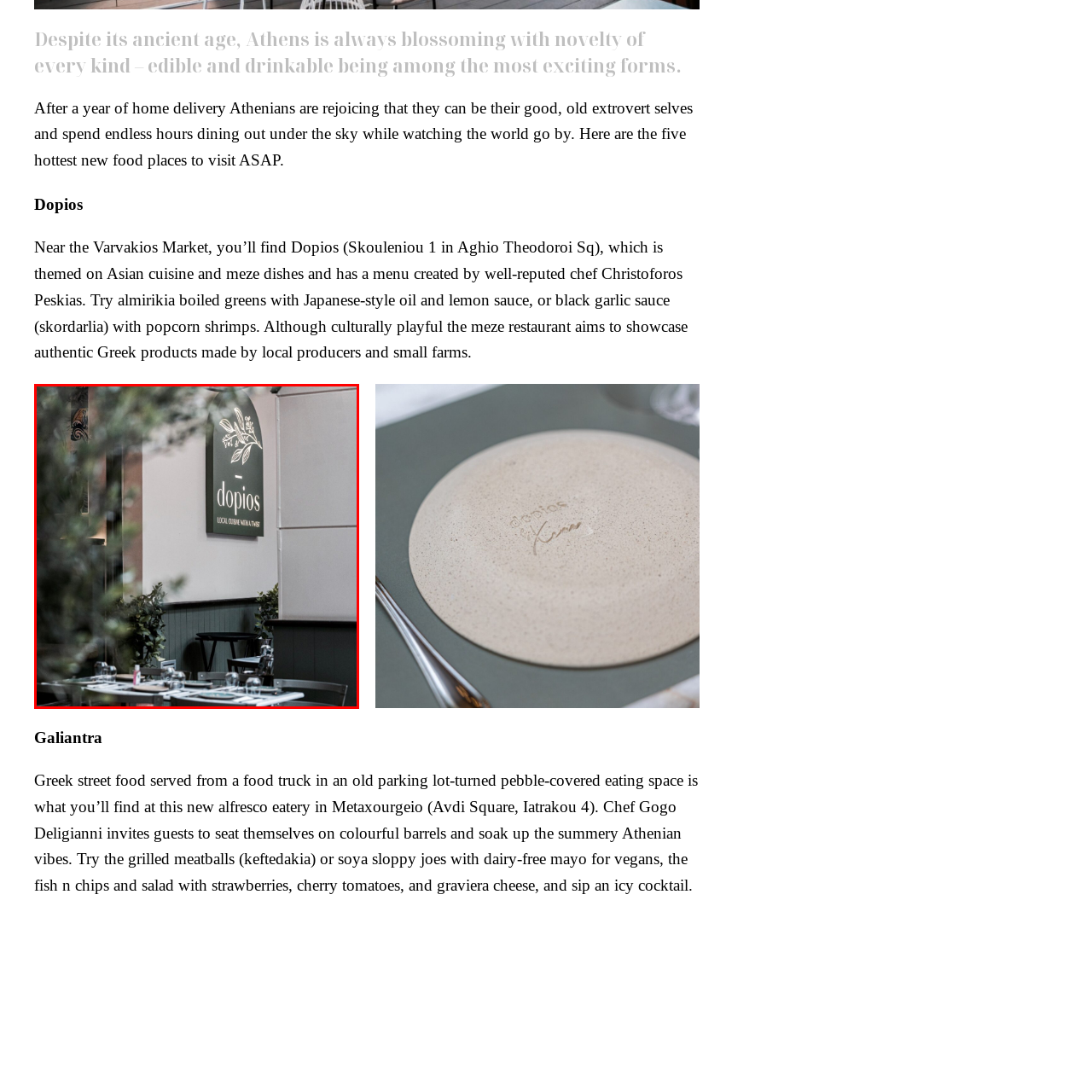Examine the section enclosed by the red box and give a brief answer to the question: Where is the restaurant located?

Near Varvakios Market in Athens